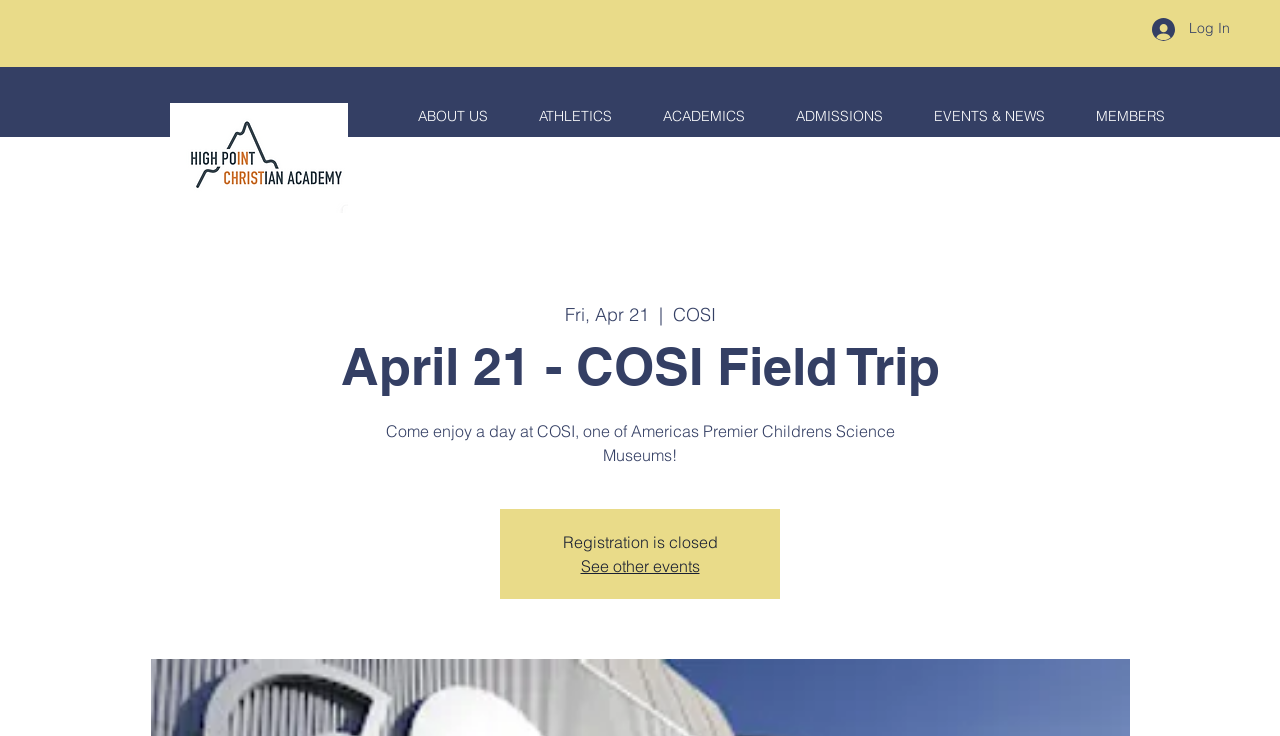How many links are in the navigation menu?
Based on the image content, provide your answer in one word or a short phrase.

6